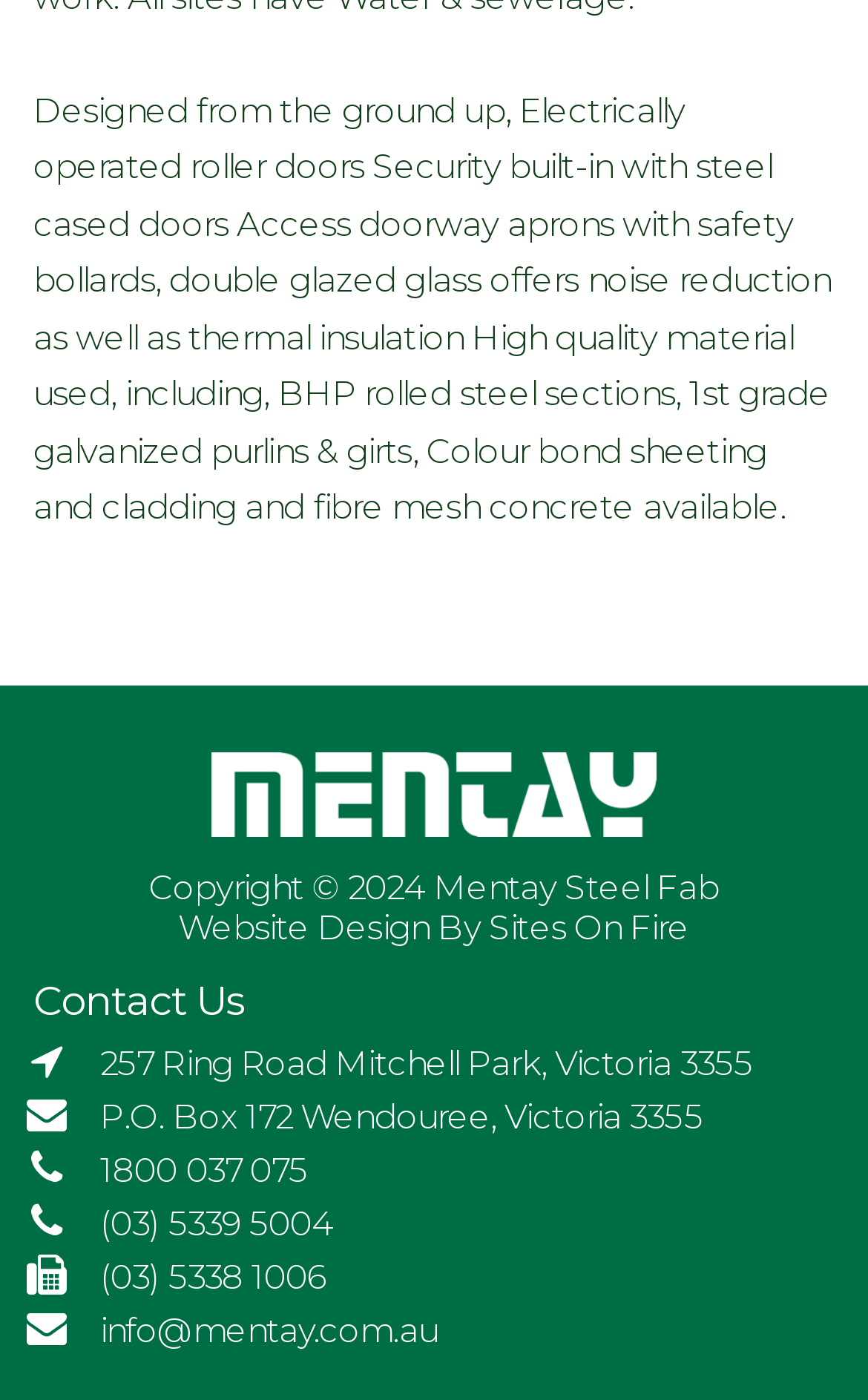Provide the bounding box coordinates for the UI element that is described as: "info@mentay.com.au".

[0.115, 0.935, 0.504, 0.965]